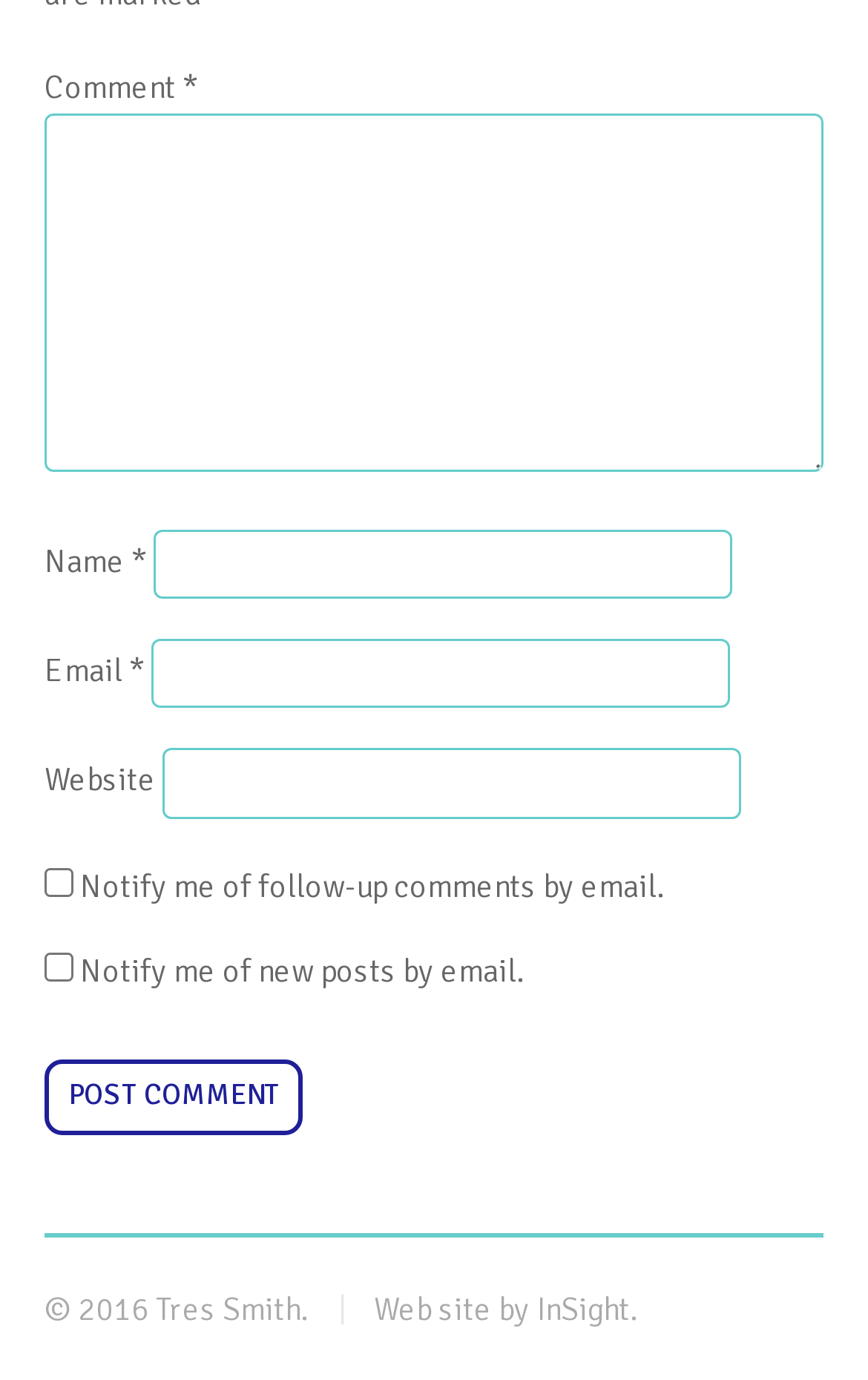What is the label of the first input field?
Refer to the image and offer an in-depth and detailed answer to the question.

The first input field has a corresponding StaticText element with the label 'Comment', indicating that this is the label of the first input field.